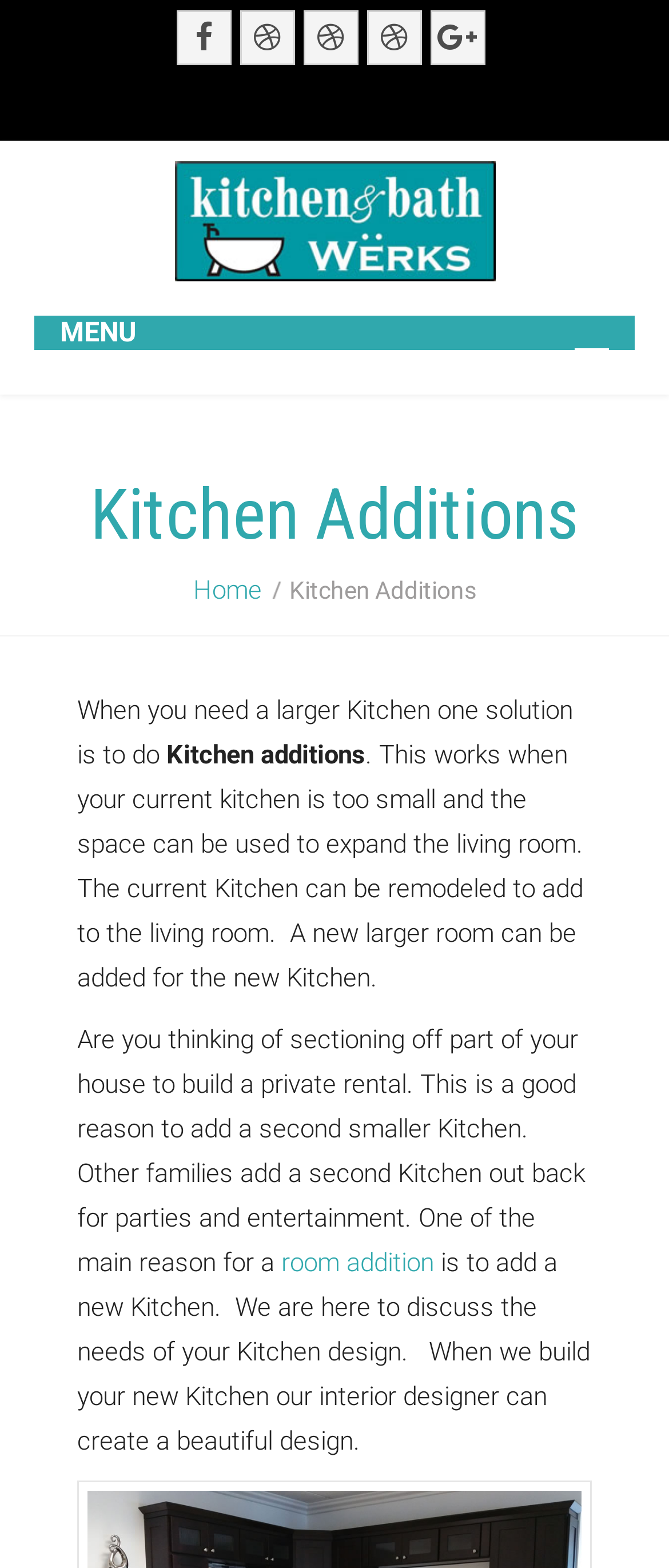What service does the company provide?
Make sure to answer the question with a detailed and comprehensive explanation.

The webpage mentions that 'our interior designer can create a beautiful design' and 'we build your new Kitchen', which suggests that the company provides kitchen design and build services.